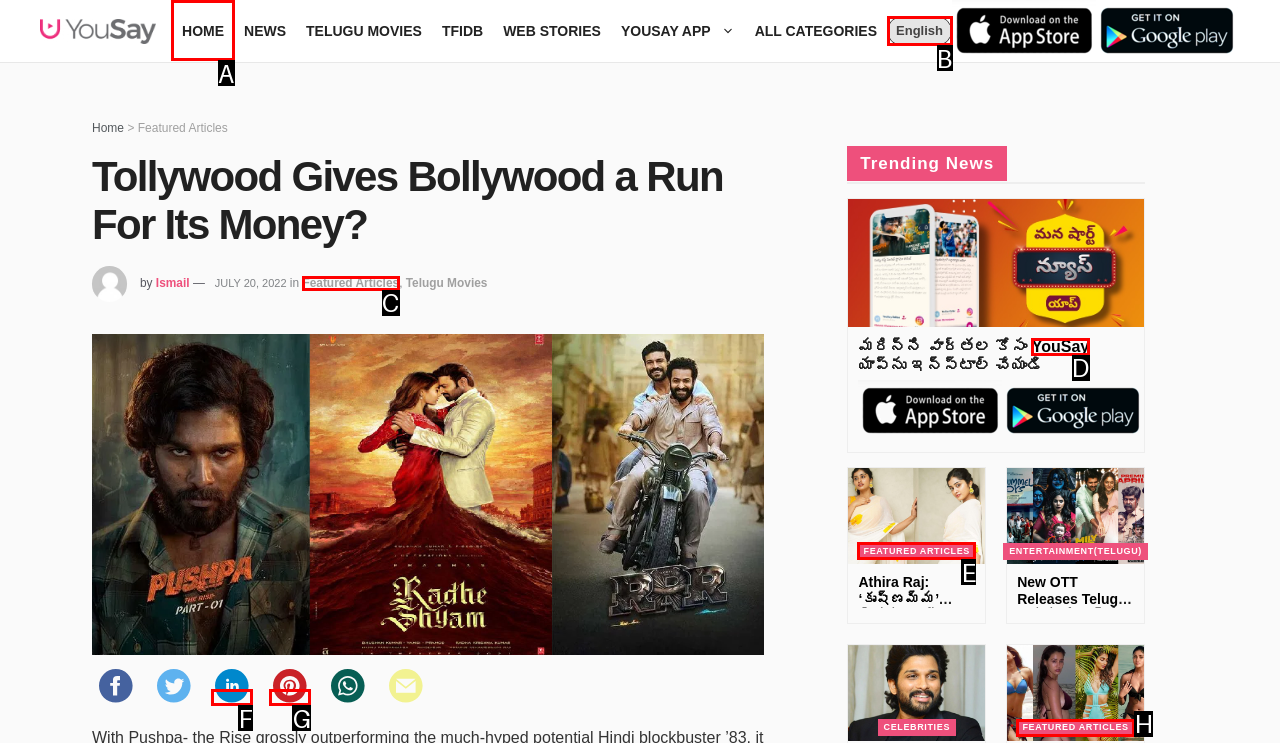Select the letter of the element you need to click to complete this task: Click on the 'HOME' link
Answer using the letter from the specified choices.

A